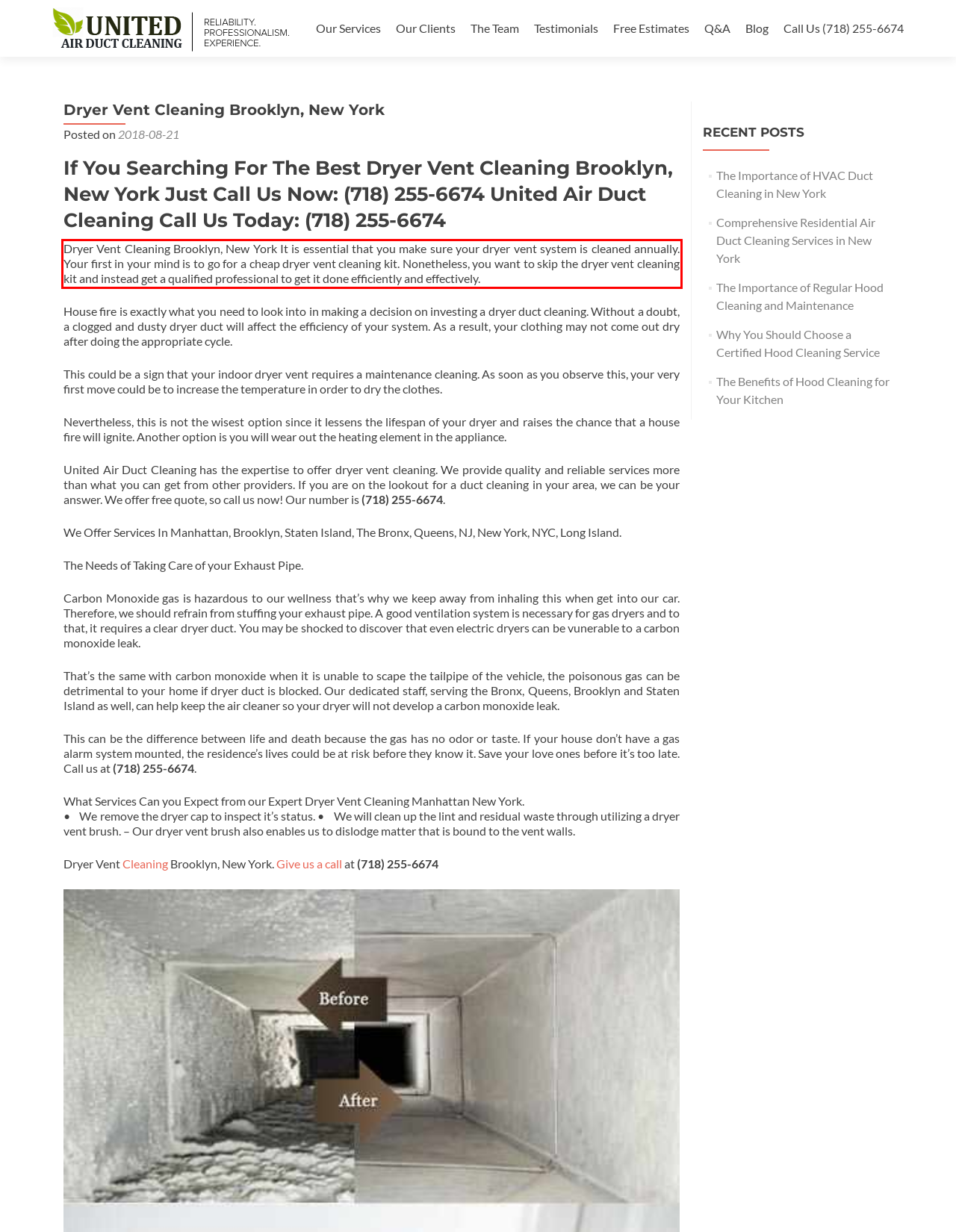Given a screenshot of a webpage containing a red rectangle bounding box, extract and provide the text content found within the red bounding box.

Dryer Vent Cleaning Brooklyn, New York It is essential that you make sure your dryer vent system is cleaned annually. Your first in your mind is to go for a cheap dryer vent cleaning kit. Nonetheless, you want to skip the dryer vent cleaning kit and instead get a qualified professional to get it done efficiently and effectively.